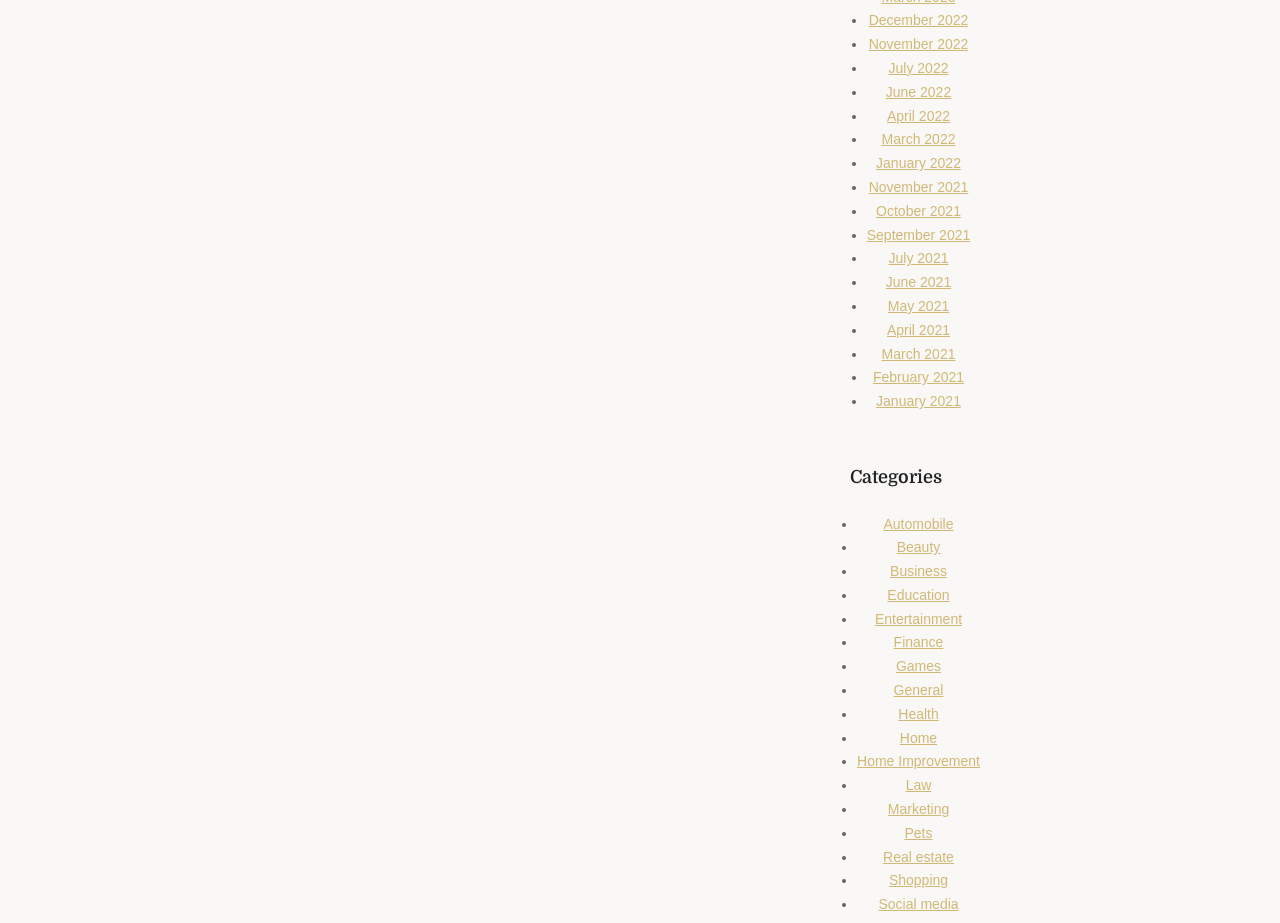How many months are listed on the webpage?
Please ensure your answer is as detailed and informative as possible.

The webpage lists 18 months from 2021 to 2022, including January, February, March, April, May, June, July, August, September, October, November, and December for both years.